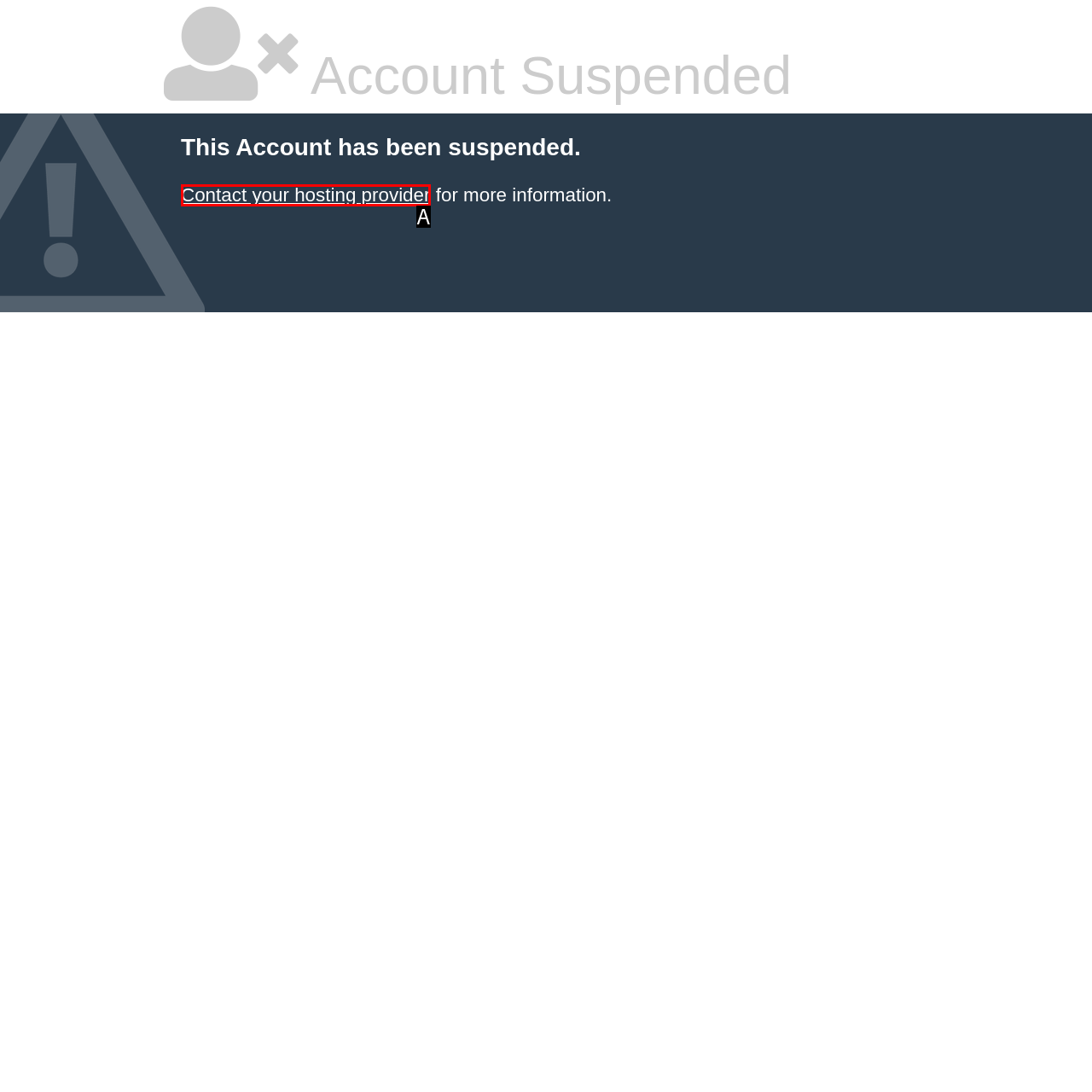Select the HTML element that best fits the description: Contact your hosting provider
Respond with the letter of the correct option from the choices given.

A